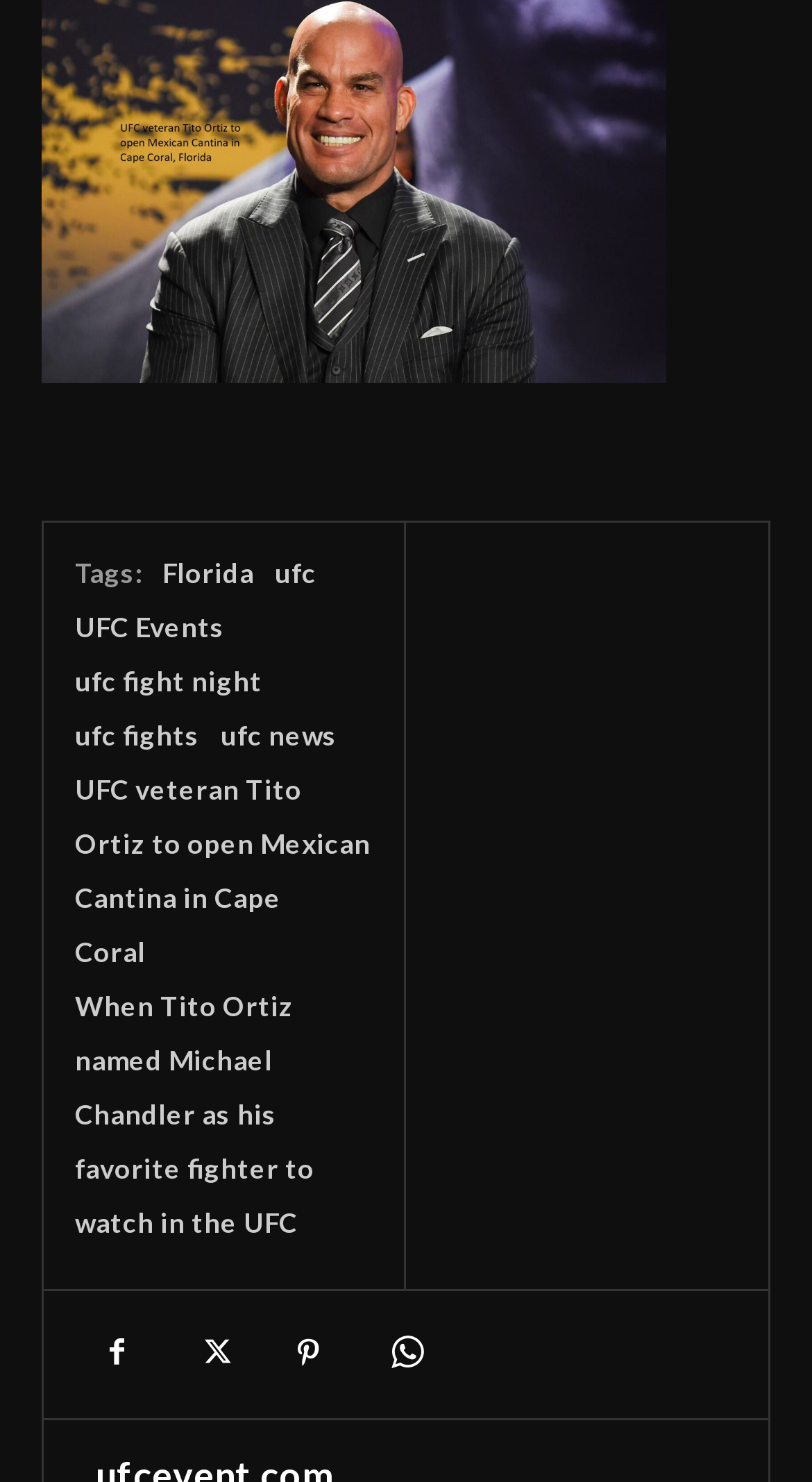What is the longest link text?
Can you provide a detailed and comprehensive answer to the question?

The longest link text is 'UFC veteran Tito Ortiz to open Mexican Cantina in Cape Coral' which is a link element located at the middle of the webpage with a bounding box coordinate of [0.092, 0.521, 0.456, 0.653].